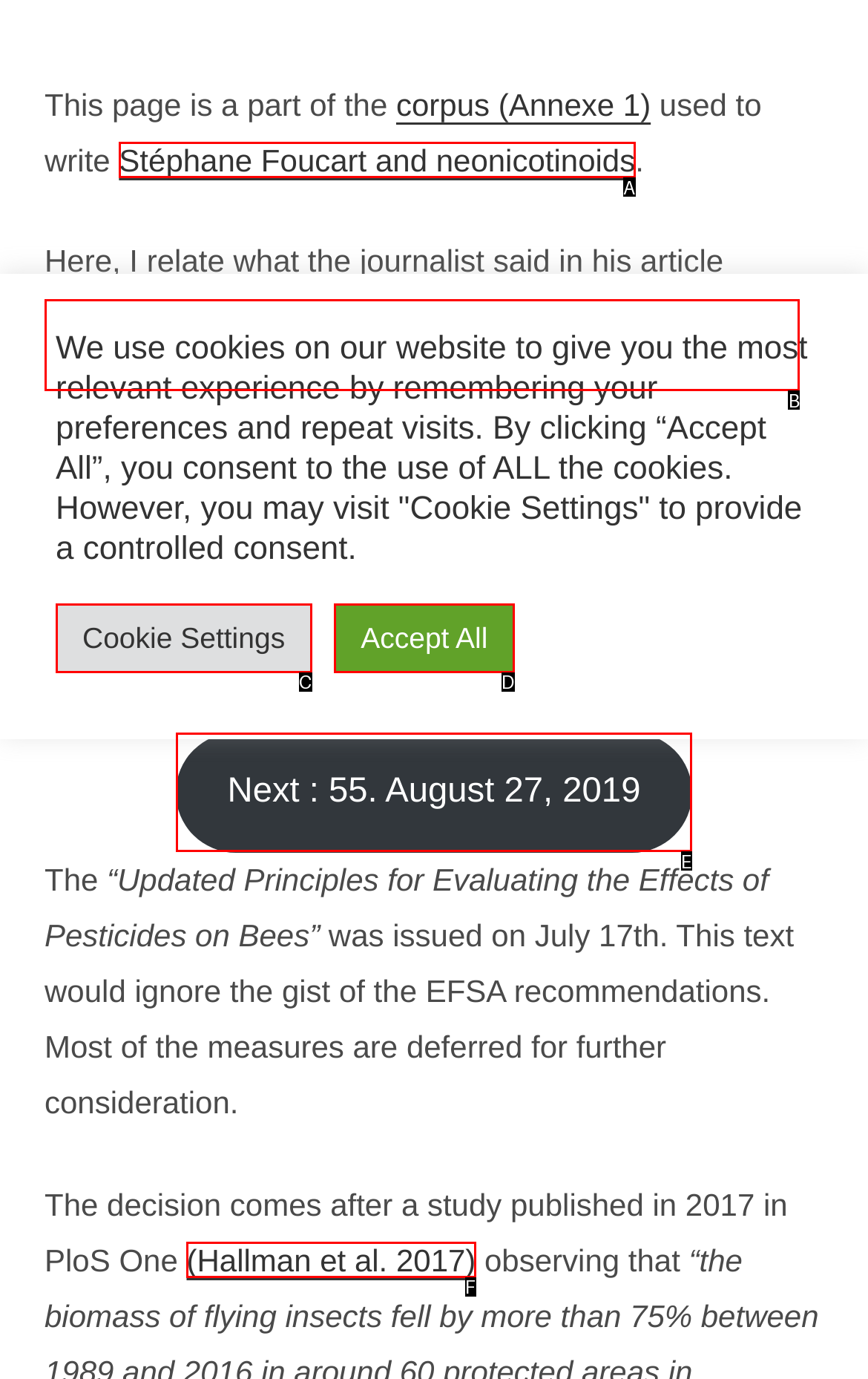Match the HTML element to the given description: Cookie Settings
Indicate the option by its letter.

C